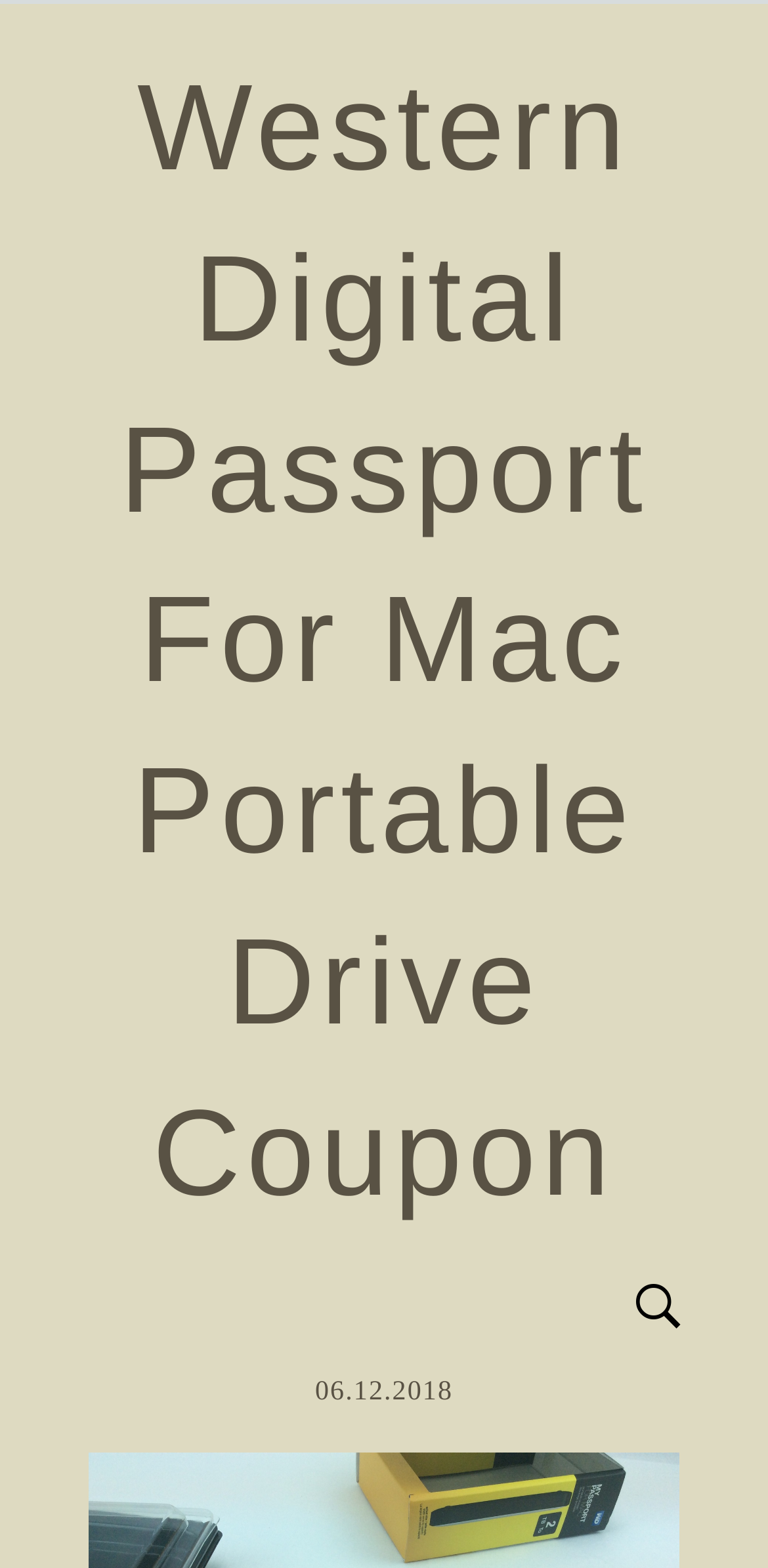From the screenshot, find the bounding box of the UI element matching this description: "06.12.2018". Supply the bounding box coordinates in the form [left, top, right, bottom], each a float between 0 and 1.

[0.41, 0.878, 0.59, 0.897]